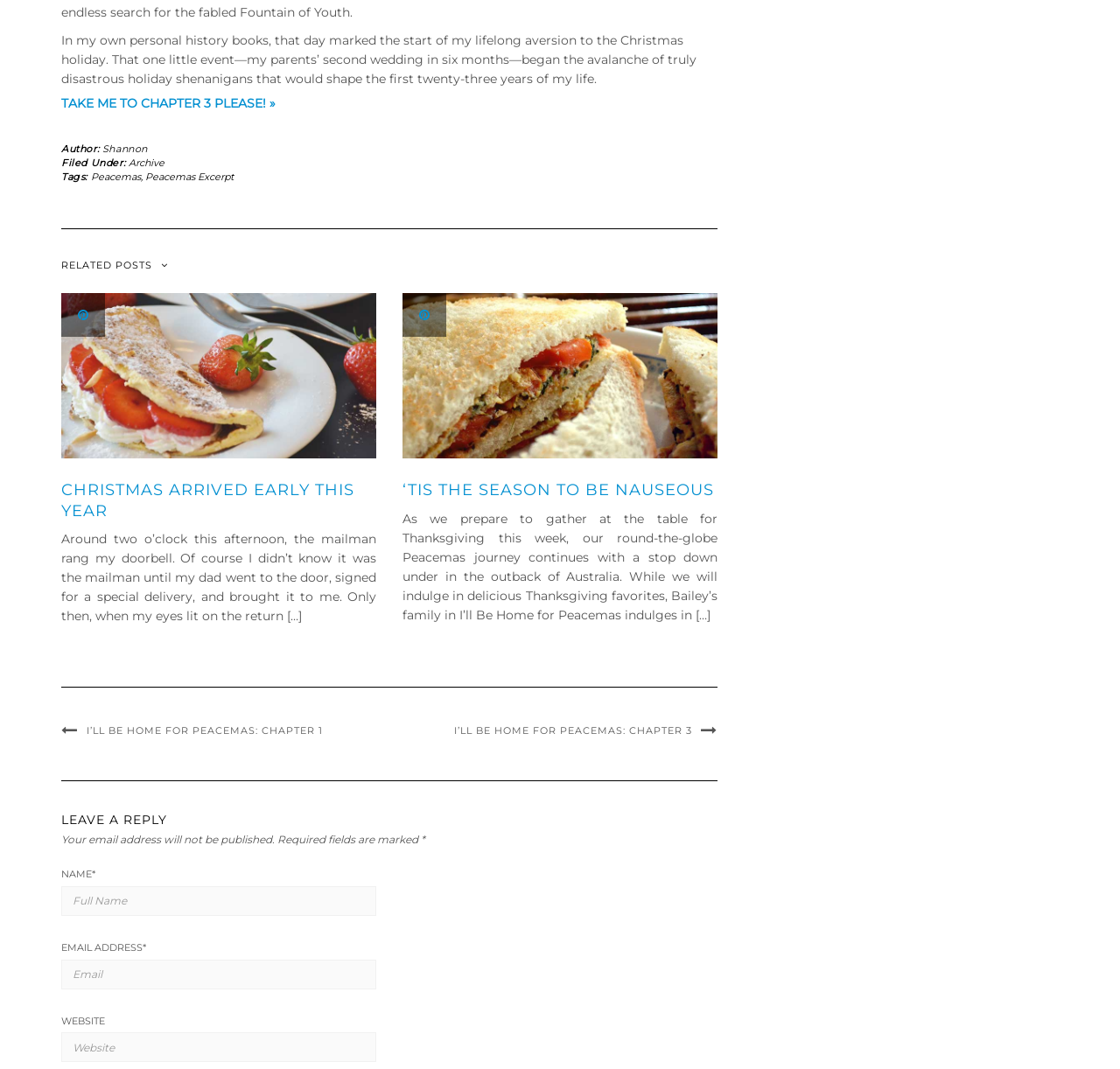Give a concise answer using only one word or phrase for this question:
What is the title of the related post?

Christmas Arrived Early This Year